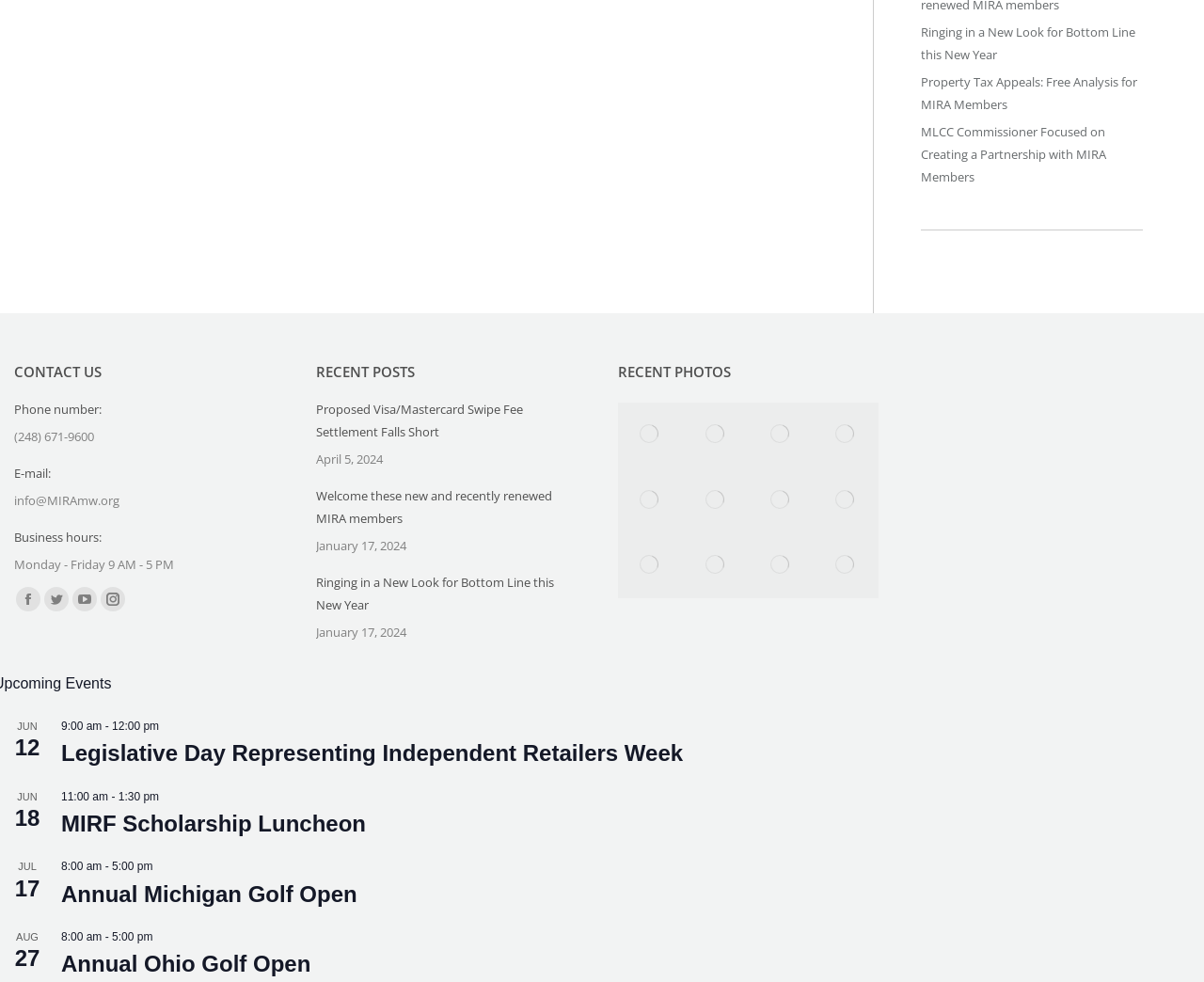What is the date of the 'Legislative Day Representing Independent Retailers Week' event?
Please respond to the question thoroughly and include all relevant details.

I found the date of the event by looking at the article with the heading 'Legislative Day Representing Independent Retailers Week', which has a time range '9:00 am - 12:00 pm' and a month 'JUN'.